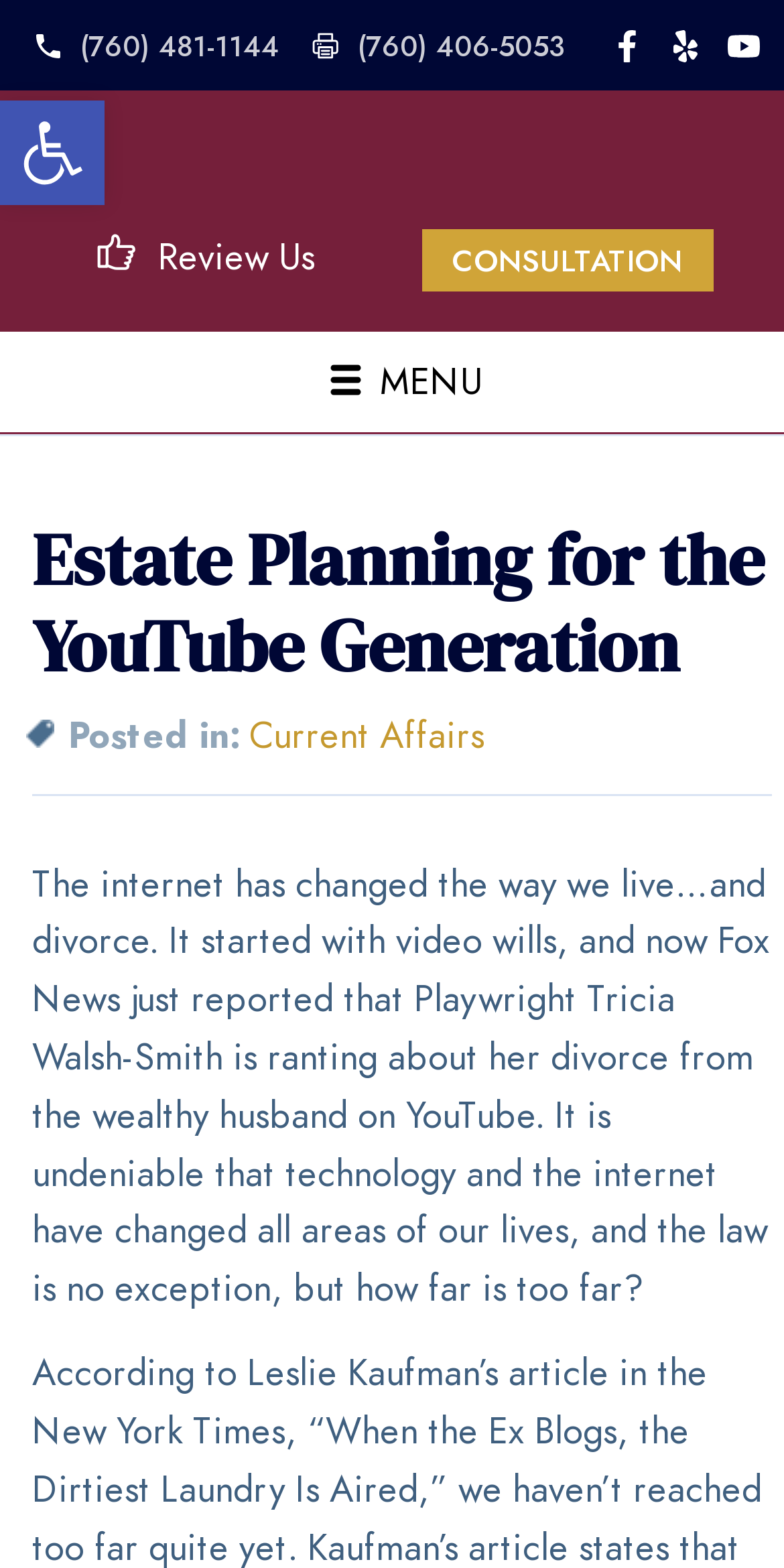Provide a short answer using a single word or phrase for the following question: 
What is the title of the law group?

Desert Law Group